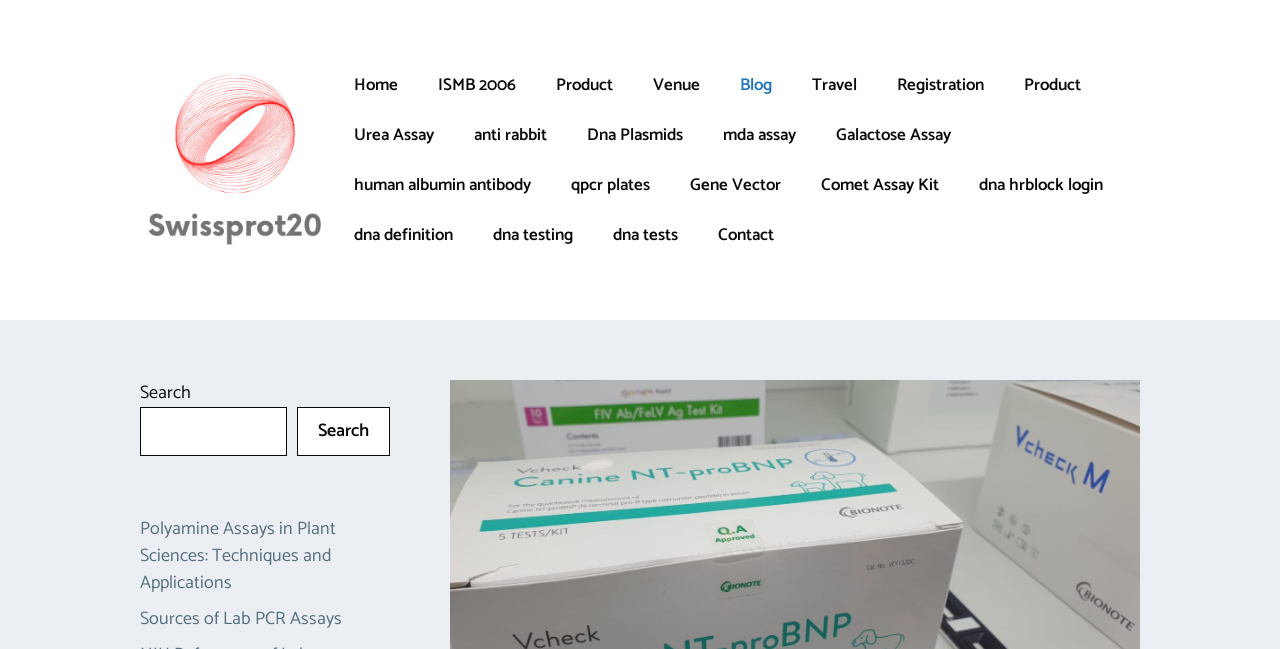Provide a brief response using a word or short phrase to this question:
What is the text on the top-left banner?

Site